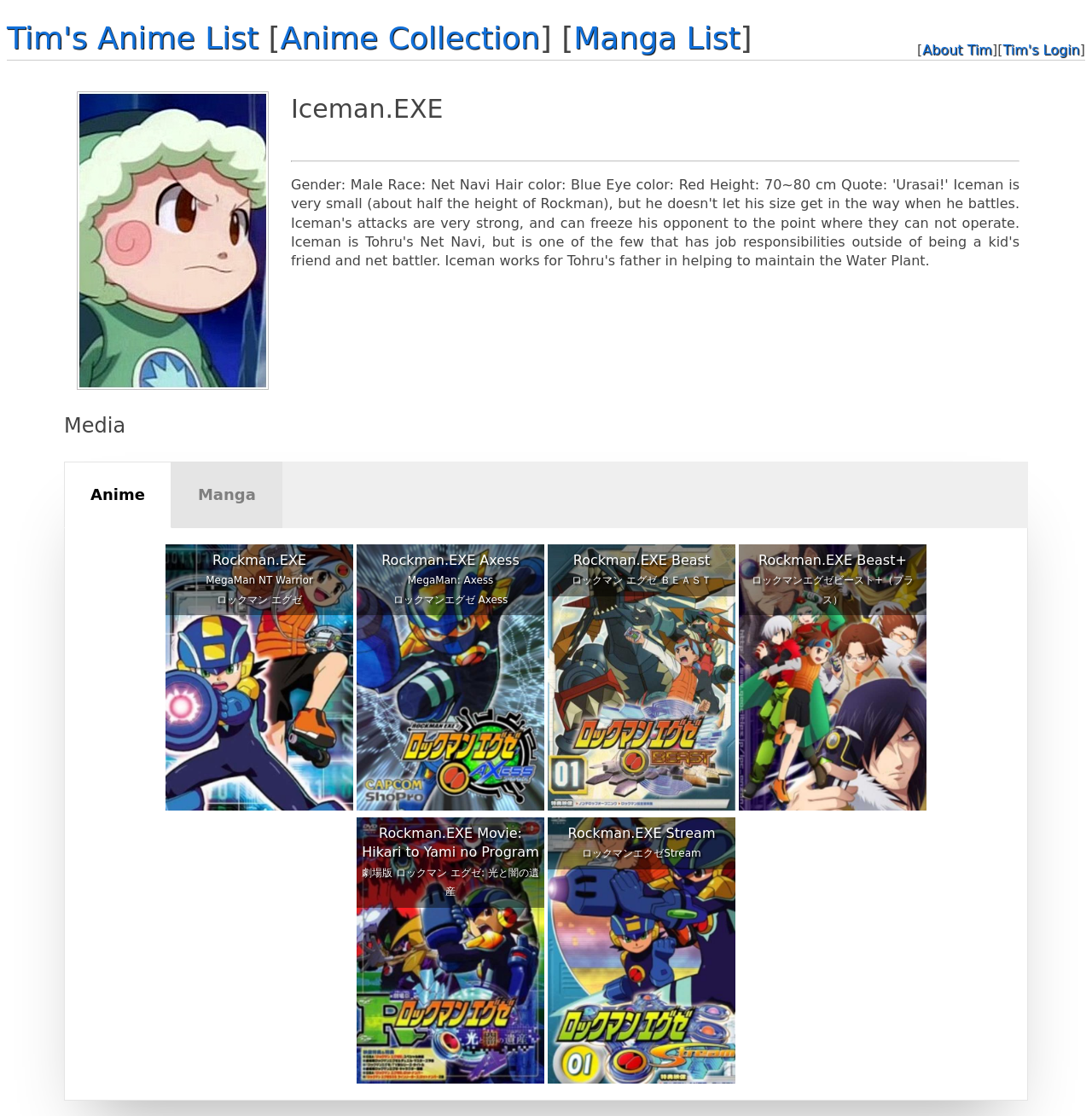What is the first anime listed?
Offer a detailed and exhaustive answer to the question.

The first anime listed can be found in the first article element which contains a link with the text 'Rockman.EXE MegaMan NT Warrior'.